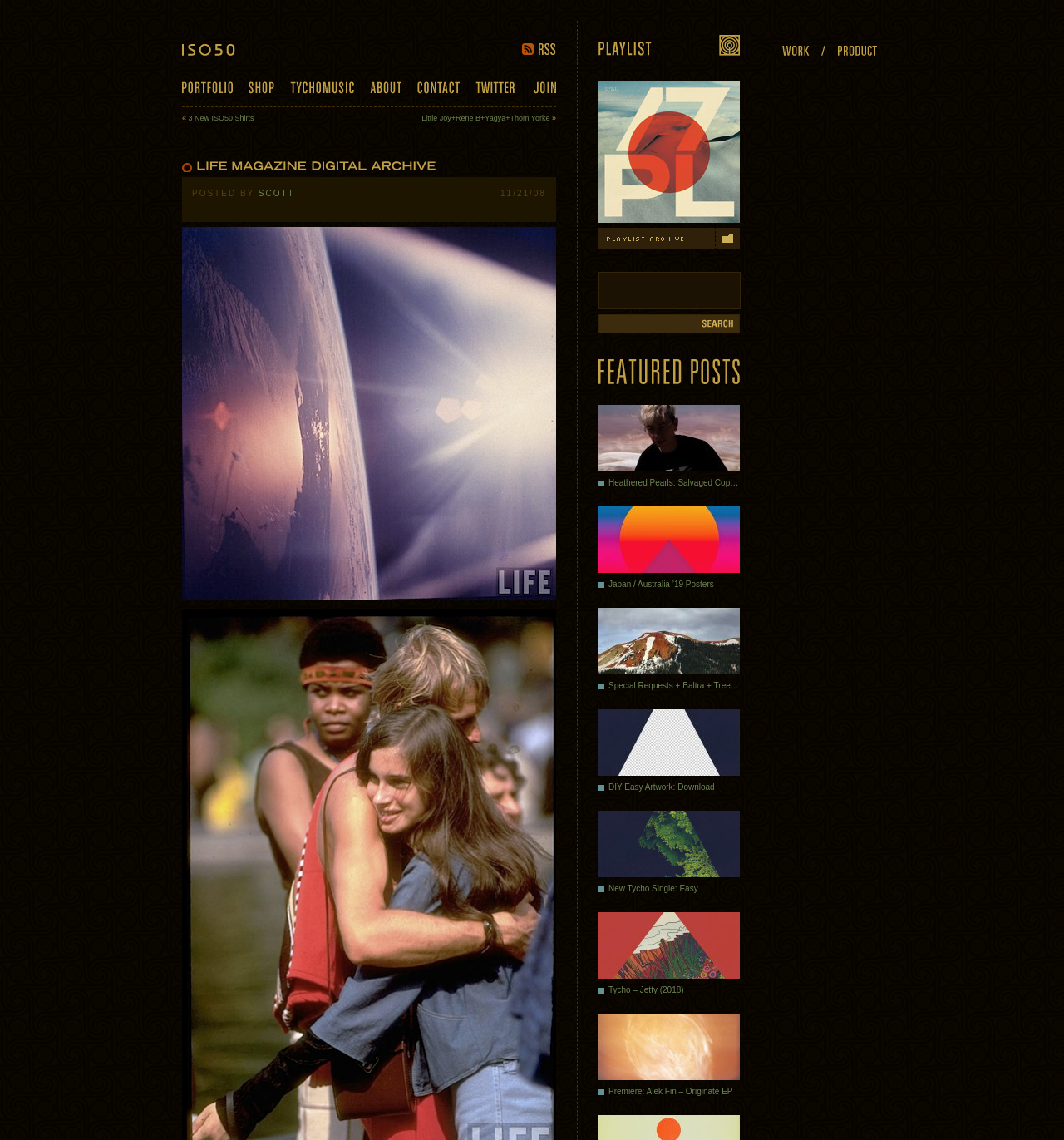What is the title of the first post?
Provide a short answer using one word or a brief phrase based on the image.

LIFE MAGAZINE DIGITAL ARCHIVE